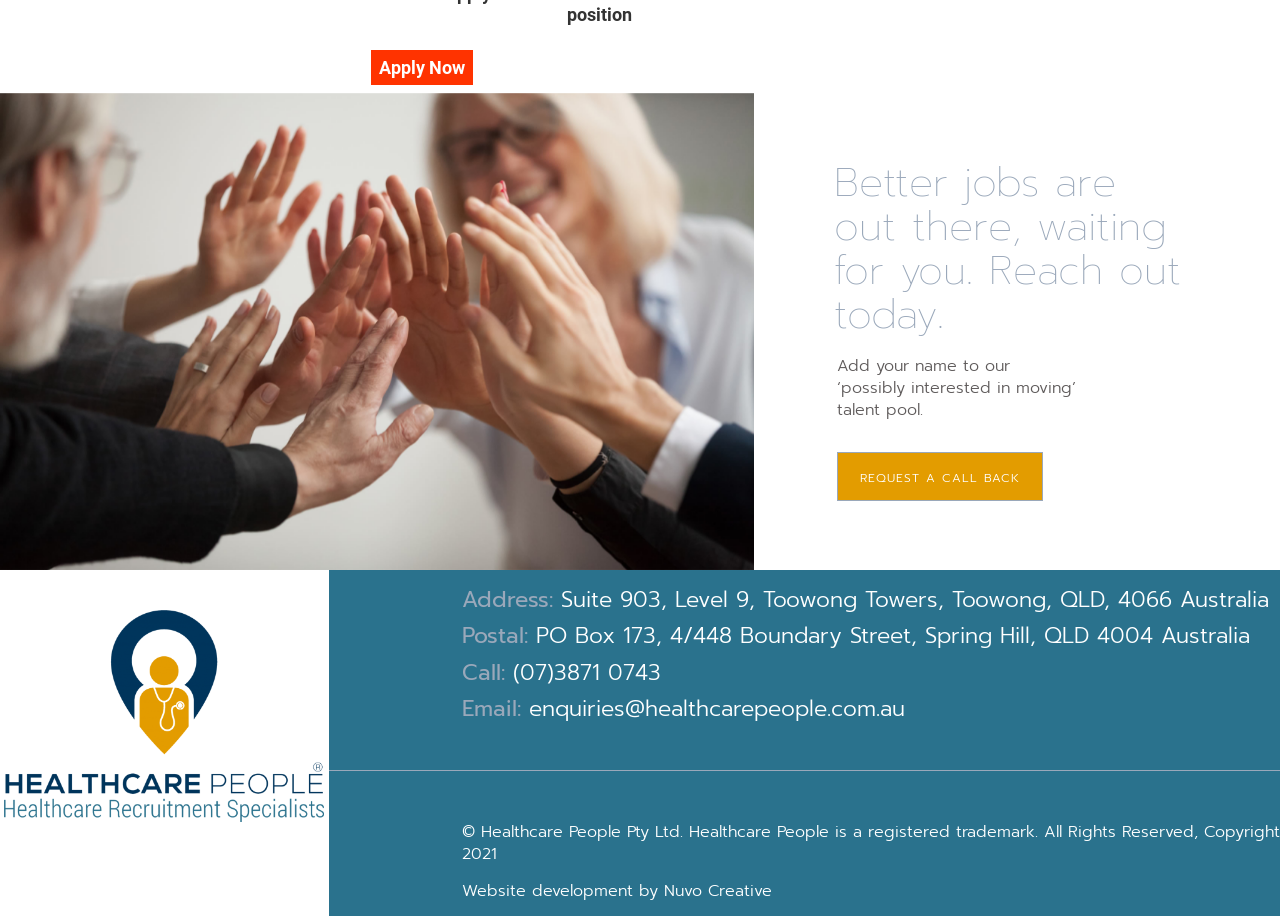What is the purpose of the 'Apply Now' link?
Provide a well-explained and detailed answer to the question.

The 'Apply Now' link is located at the top of the webpage, and it is likely used to apply for a job or to express interest in a job opportunity, as the heading above it says 'Better jobs are out there, waiting for you. Reach out today'.